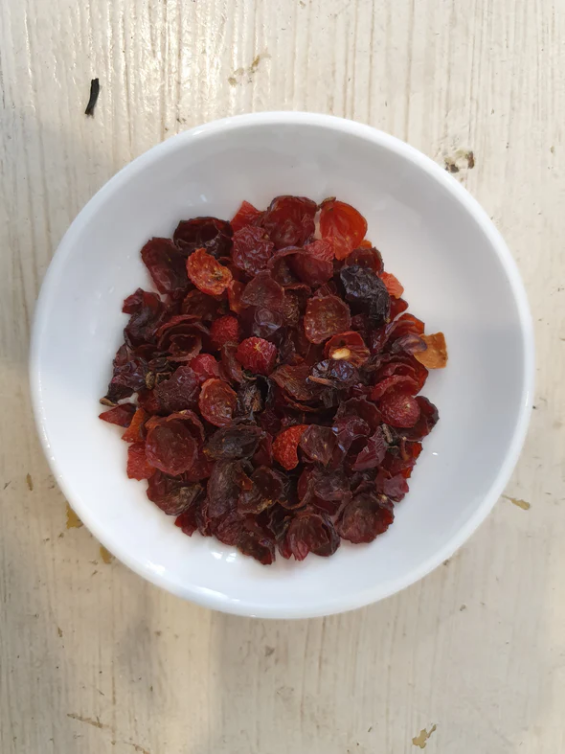What is the primary purpose of the rosehip shells?
Respond to the question with a single word or phrase according to the image.

Herbal ingredient